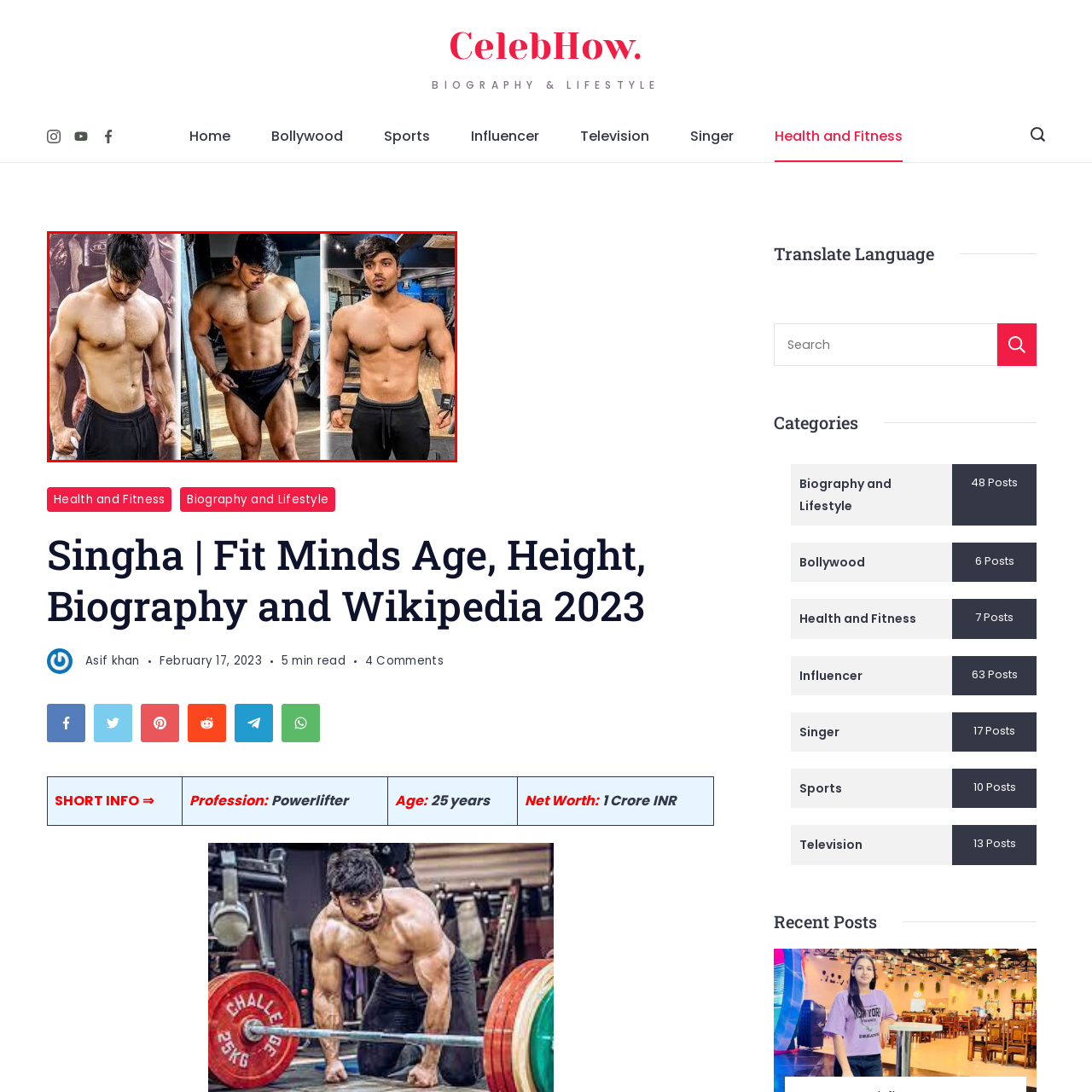What is the posture of the individual in the third photo?
Observe the image inside the red bounding box carefully and answer the question in detail.

The caption describes the third photo on the right as presenting the individual standing confidently with a strong posture, further illustrating his commitment to fitness and bodybuilding.